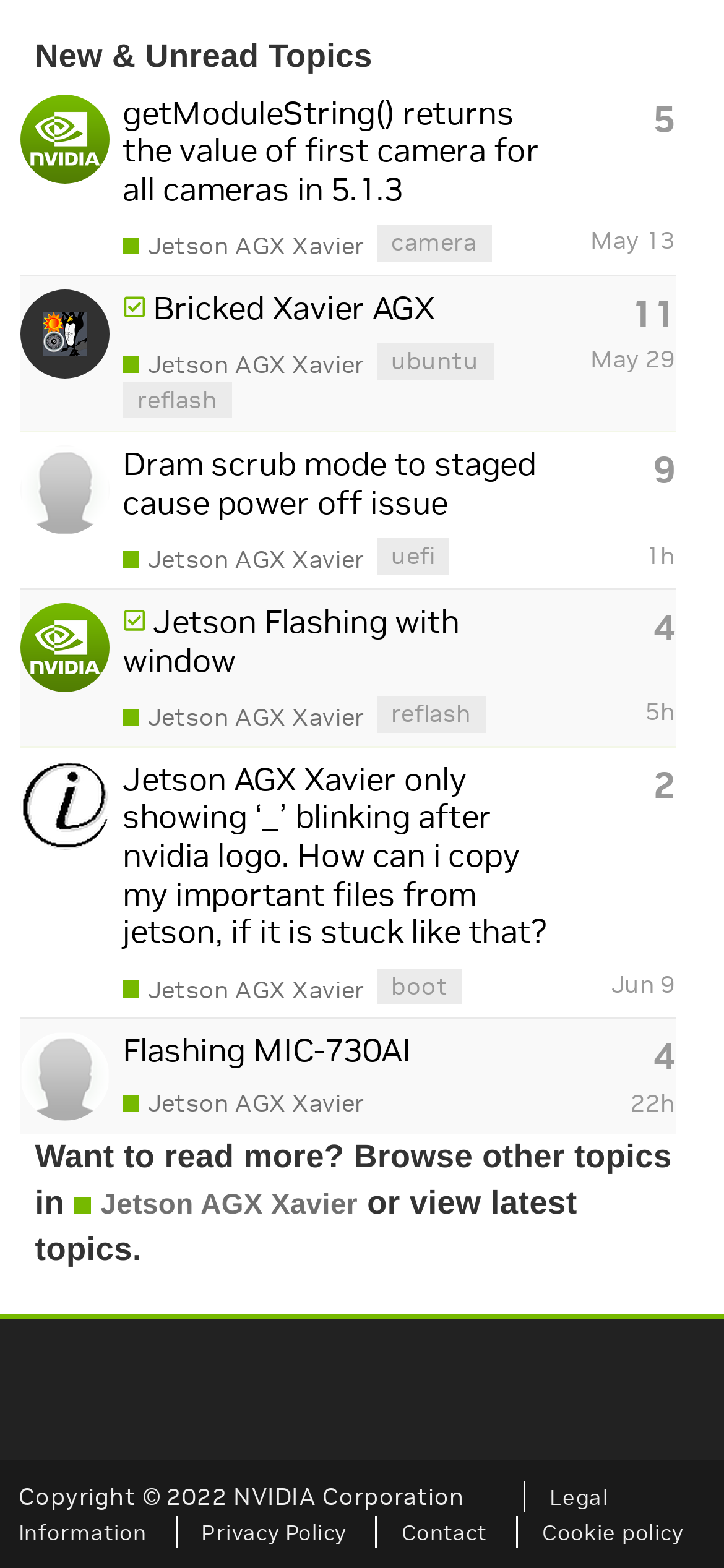How many replies does the second topic have?
Answer with a single word or phrase by referring to the visual content.

11